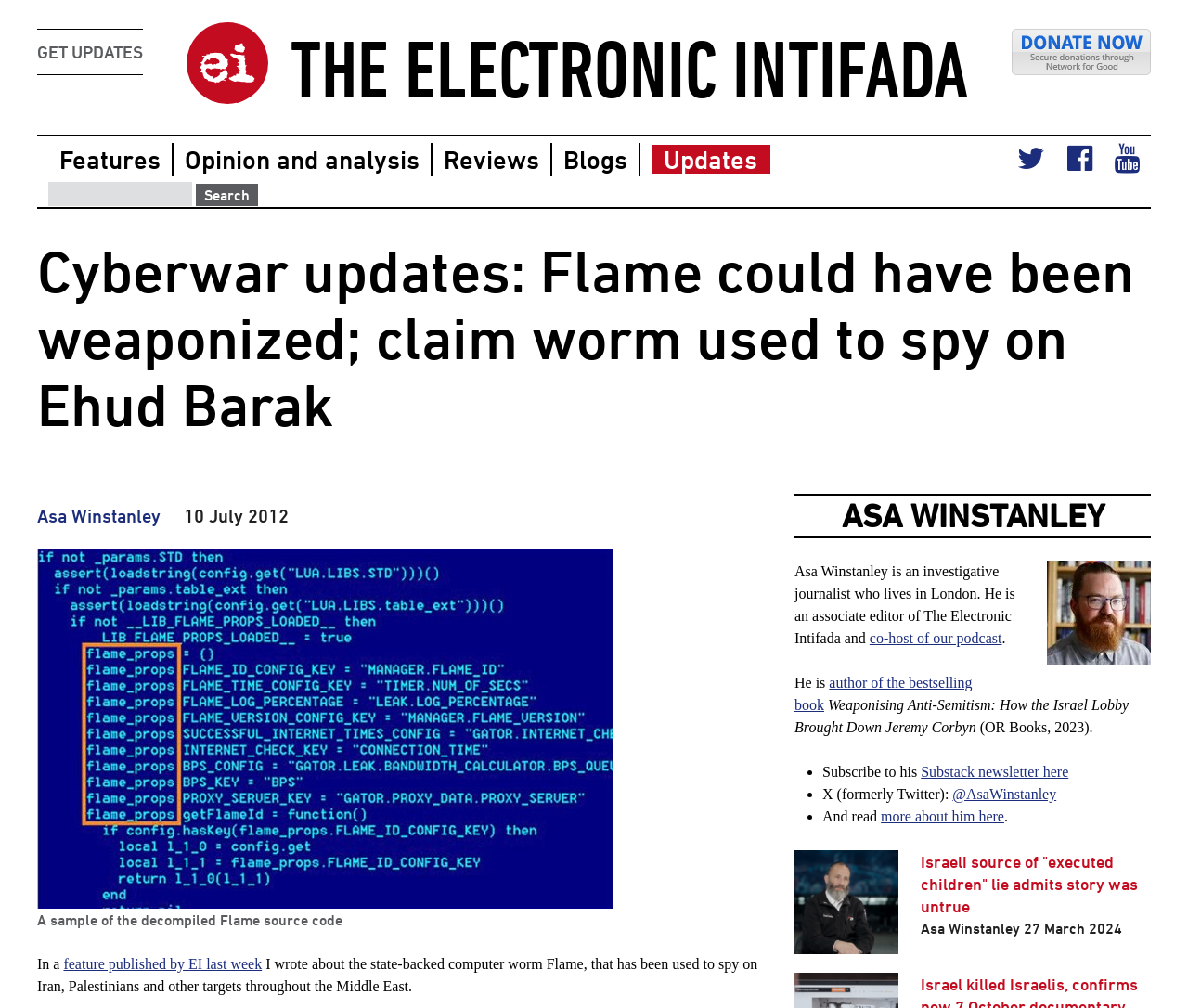Please find the bounding box coordinates of the clickable region needed to complete the following instruction: "Search for something". The bounding box coordinates must consist of four float numbers between 0 and 1, i.e., [left, top, right, bottom].

[0.041, 0.18, 0.162, 0.204]